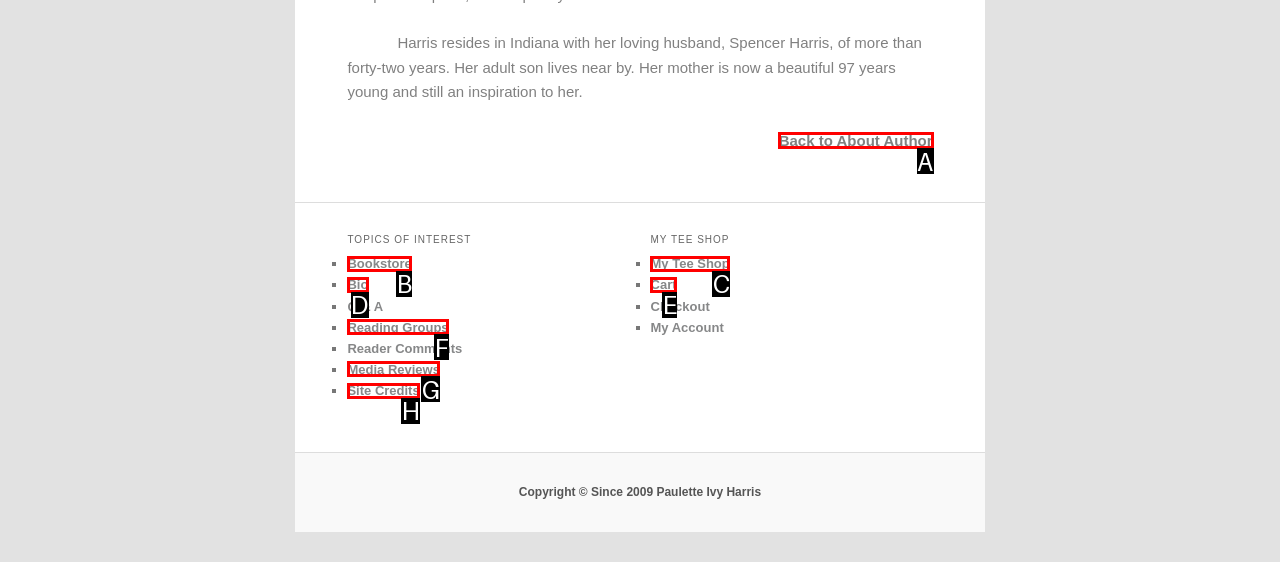Select the correct UI element to click for this task: Follow us on 'X'.
Answer using the letter from the provided options.

None